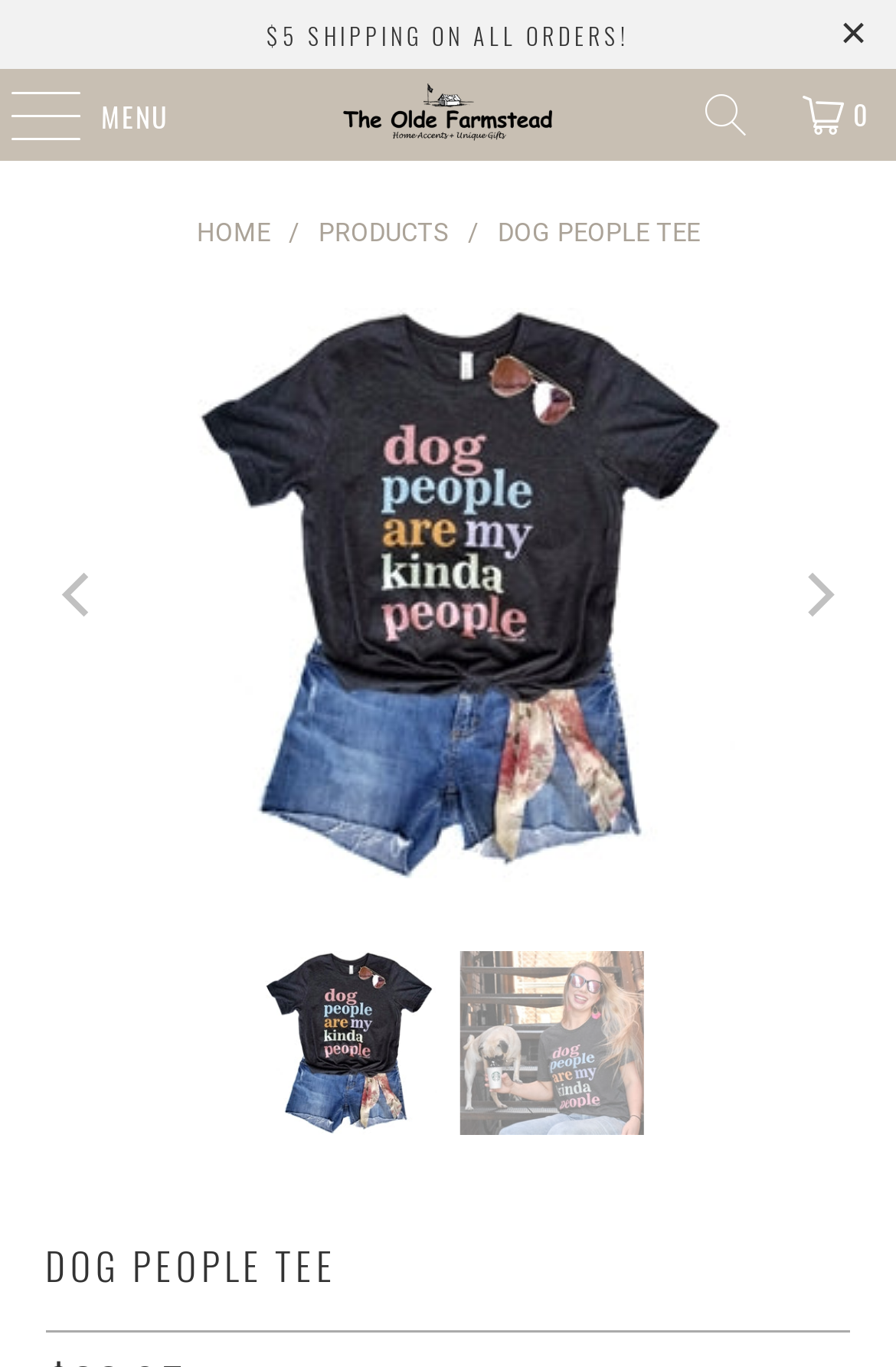Identify the bounding box coordinates of the region that needs to be clicked to carry out this instruction: "click the 'Next' button". Provide these coordinates as four float numbers ranging from 0 to 1, i.e., [left, top, right, bottom].

[0.87, 0.225, 0.952, 0.645]